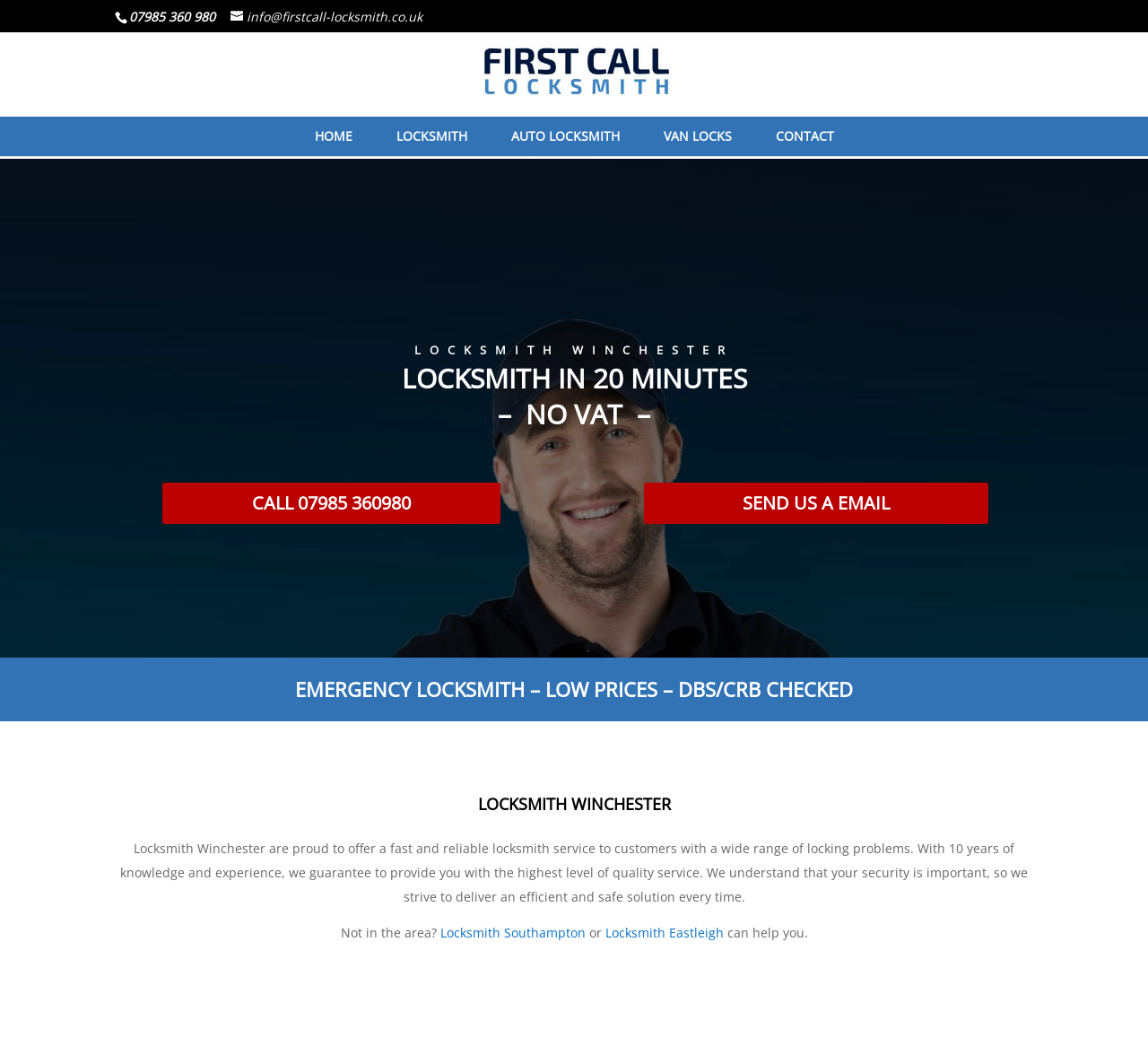Please find the bounding box coordinates of the element that needs to be clicked to perform the following instruction: "learn about auto locksmith services". The bounding box coordinates should be four float numbers between 0 and 1, represented as [left, top, right, bottom].

[0.433, 0.11, 0.551, 0.147]